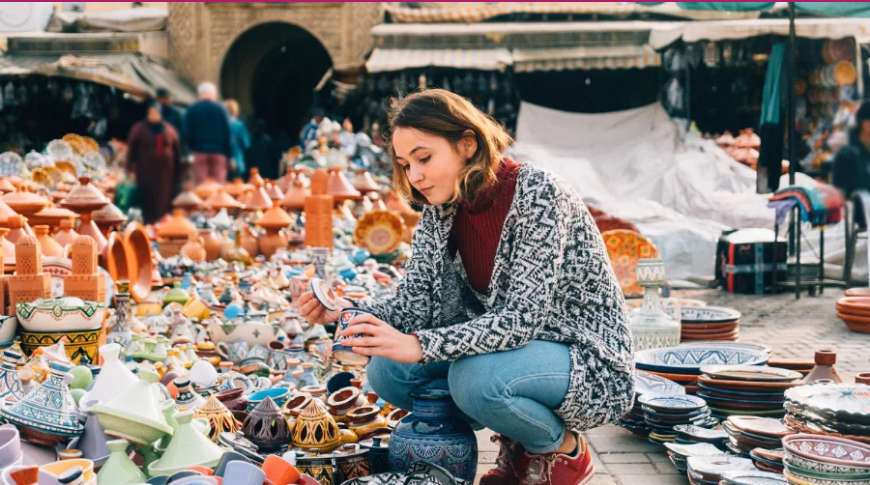What type of items are being sold?
Provide a detailed answer to the question using information from the image.

The caption describes the scene as a 'vibrant array of handcrafted pottery', suggesting that the market is selling handcrafted pottery items.